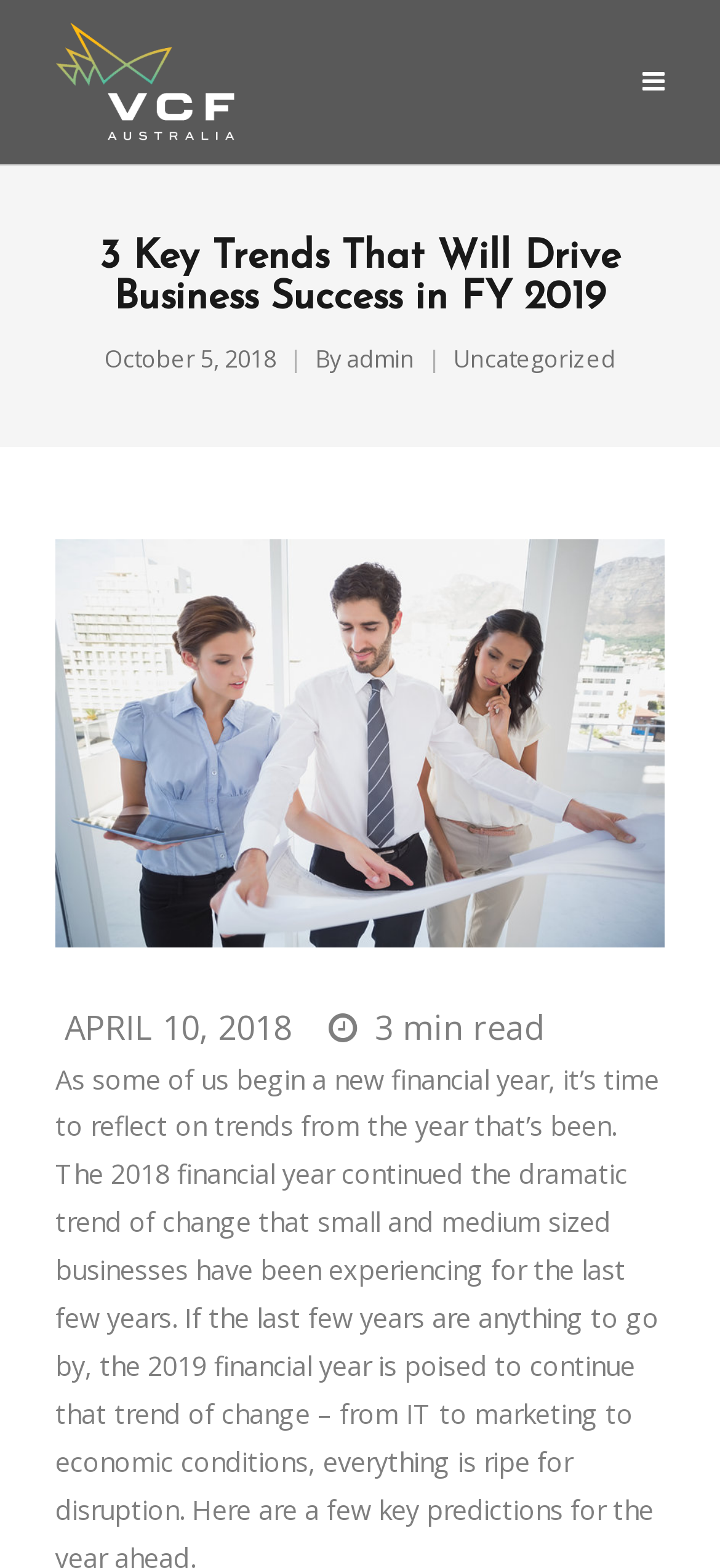Answer succinctly with a single word or phrase:
When was this article published?

October 5, 2018